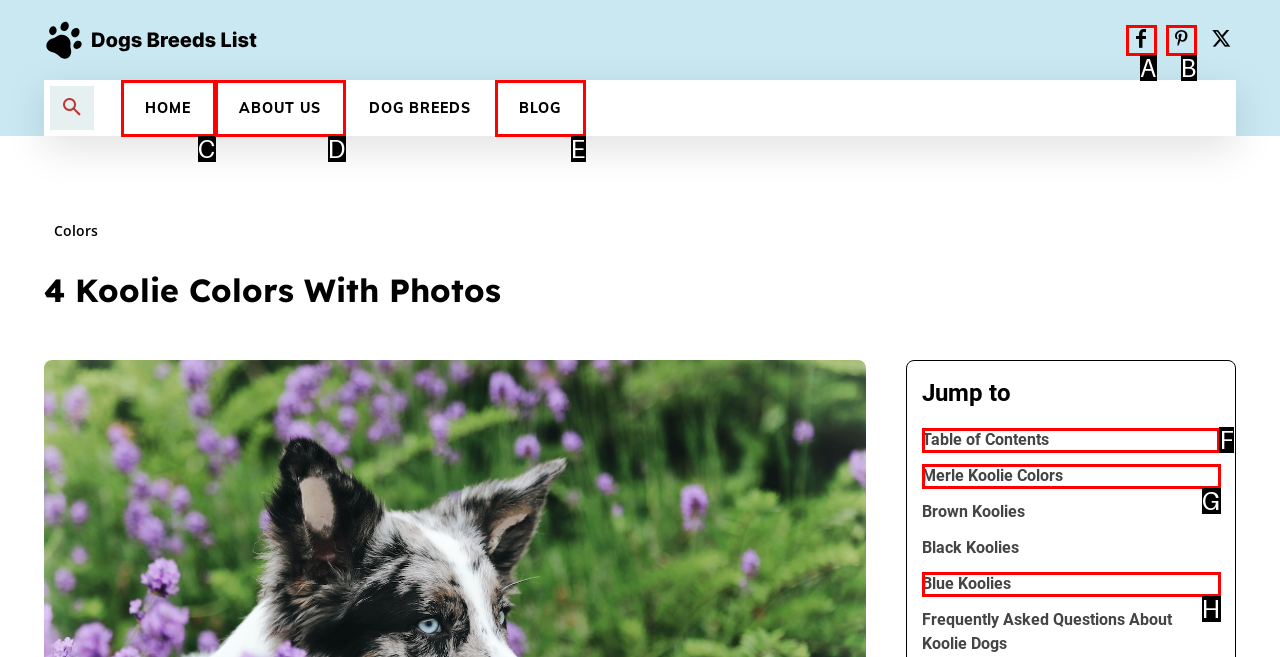Identify the correct UI element to click to achieve the task: View the table of contents.
Answer with the letter of the appropriate option from the choices given.

F